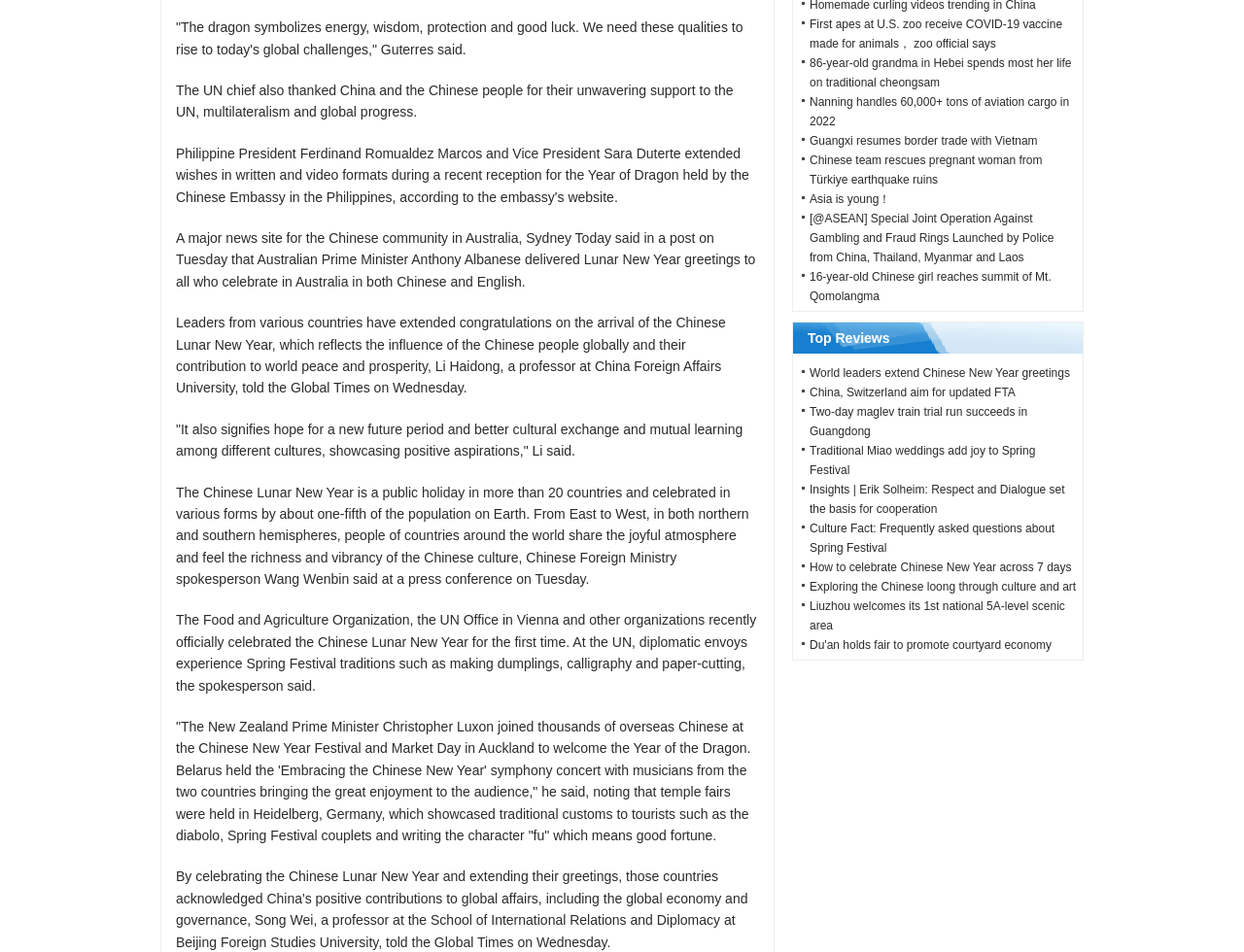Based on the description "Asia is young！", find the bounding box of the specified UI element.

[0.651, 0.202, 0.716, 0.216]